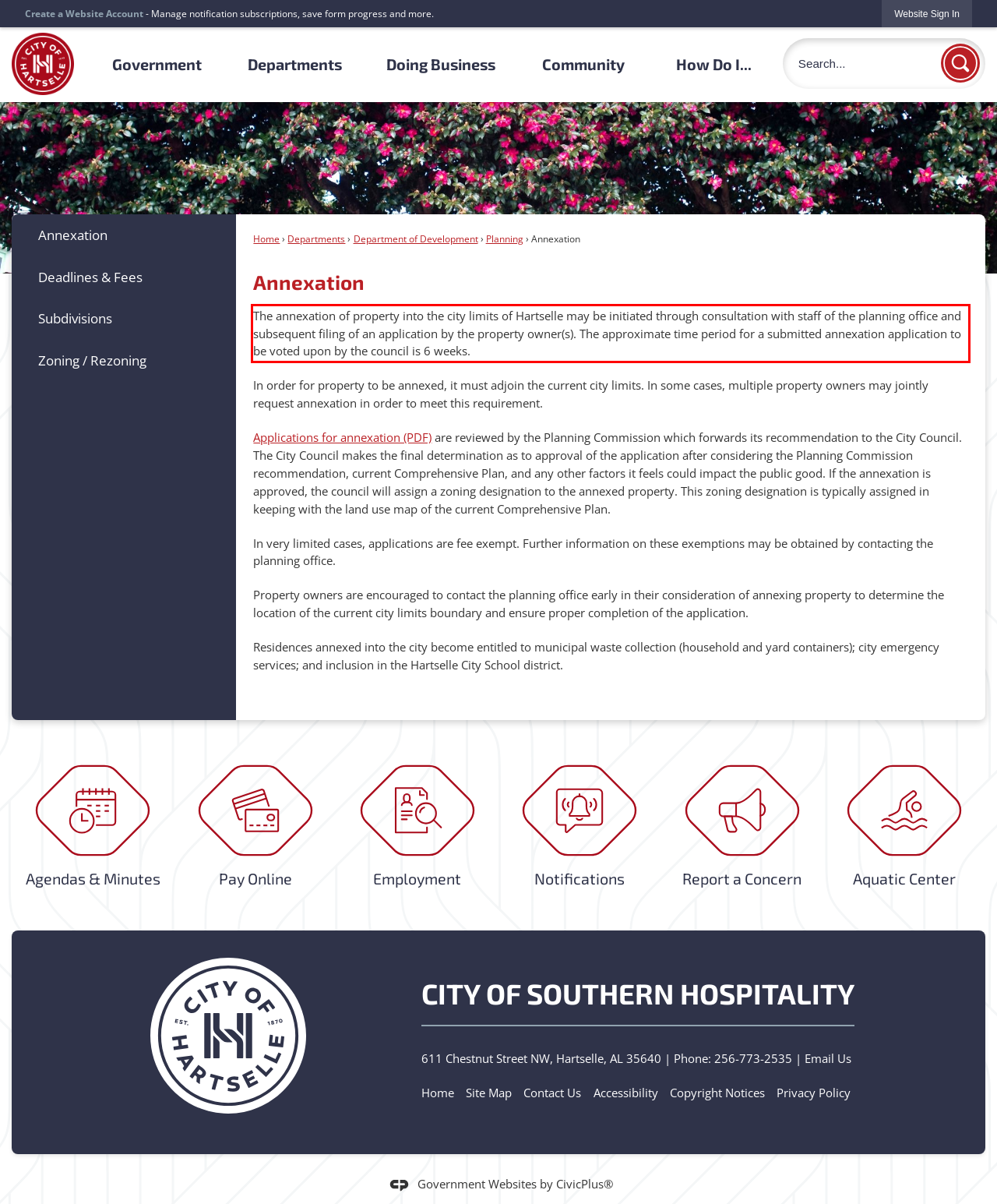Using the provided screenshot, read and generate the text content within the red-bordered area.

The annexation of property into the city limits of Hartselle may be initiated through consultation with staff of the planning office and subsequent filing of an application by the property owner(s). The approximate time period for a submitted annexation application to be voted upon by the council is 6 weeks.